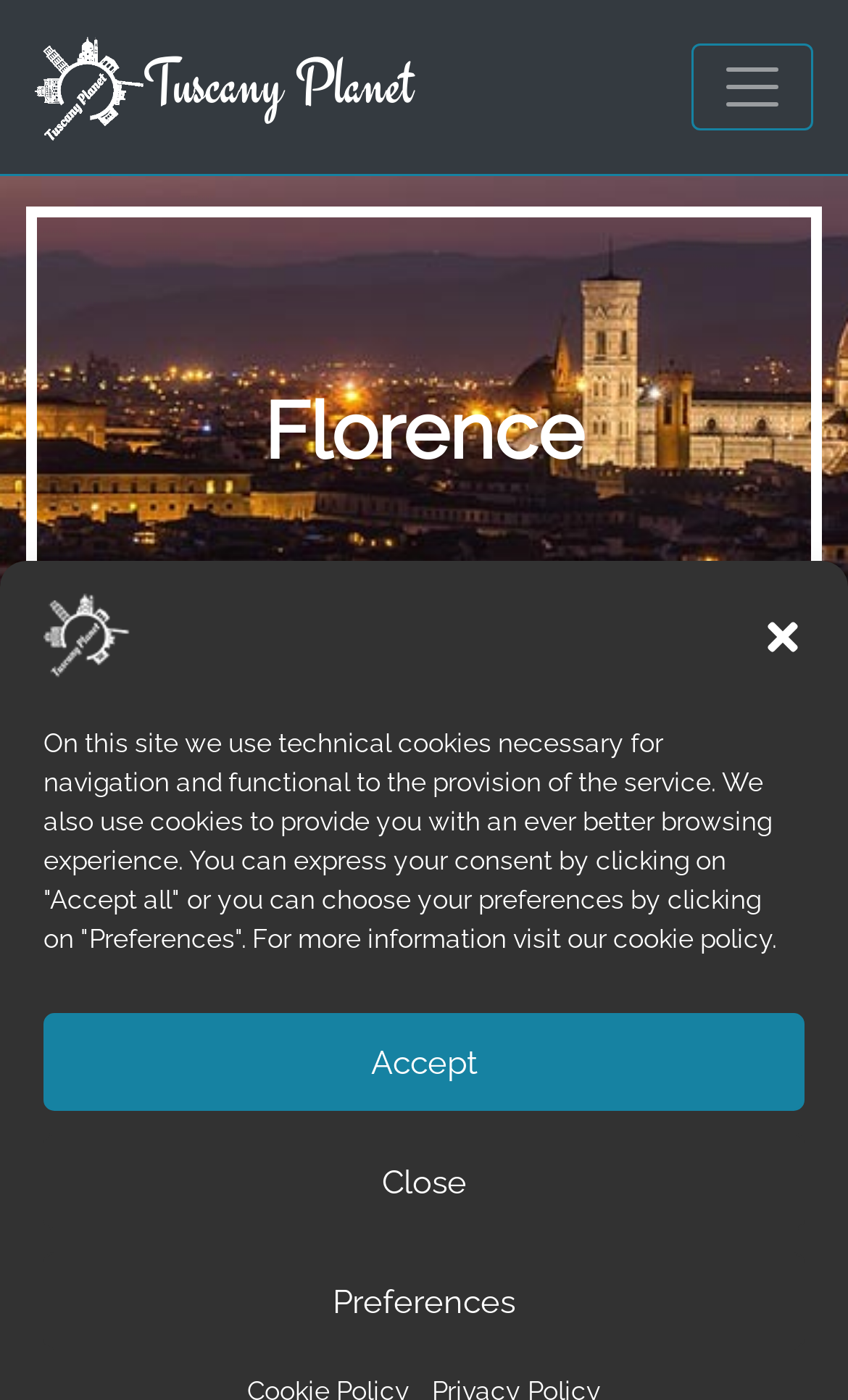Show the bounding box coordinates for the HTML element as described: "Jacopo Mascagni".

[0.13, 0.846, 0.424, 0.871]